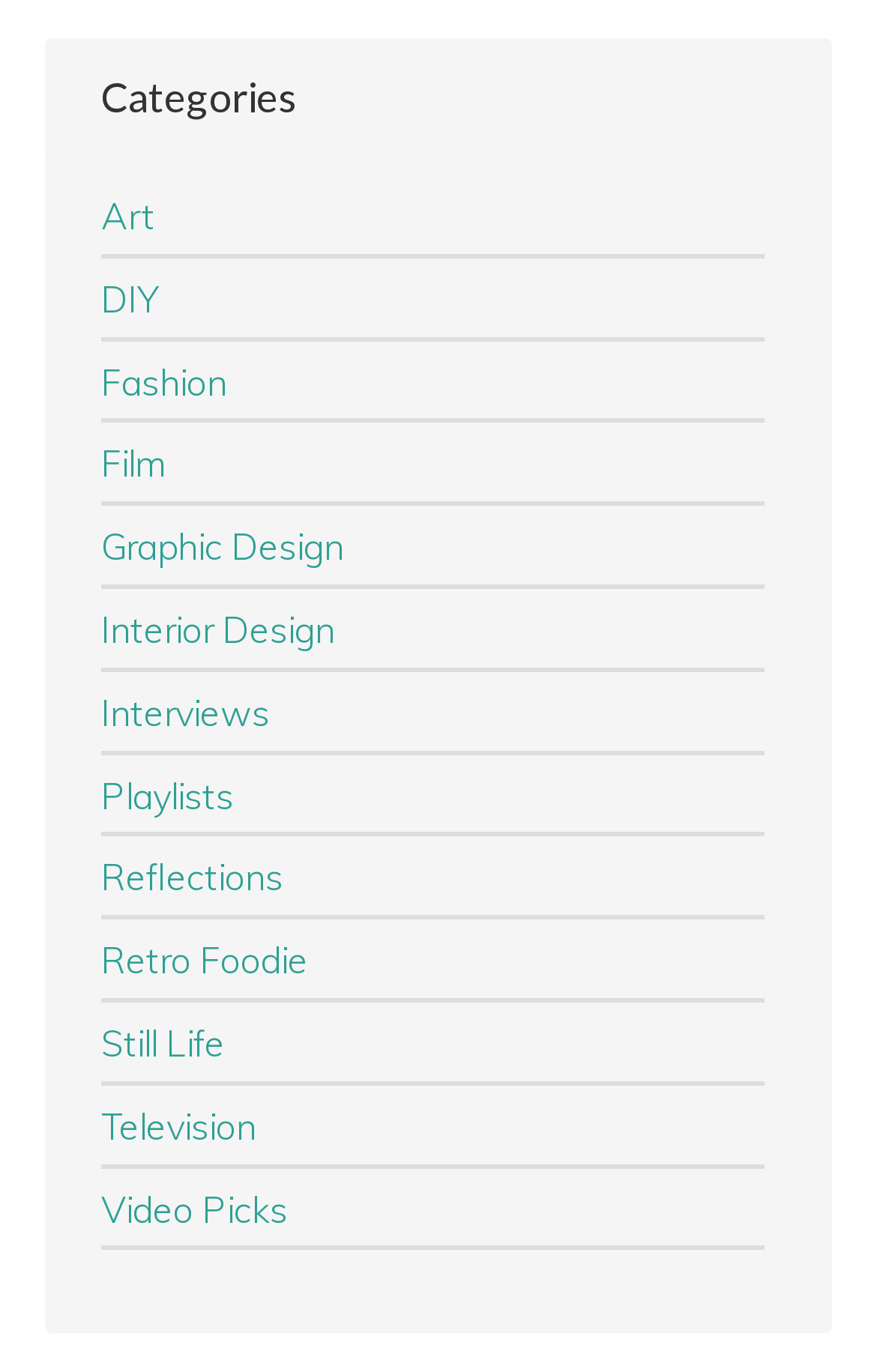Please provide the bounding box coordinates for the element that needs to be clicked to perform the instruction: "go to Film page". The coordinates must consist of four float numbers between 0 and 1, formatted as [left, top, right, bottom].

[0.115, 0.322, 0.187, 0.354]